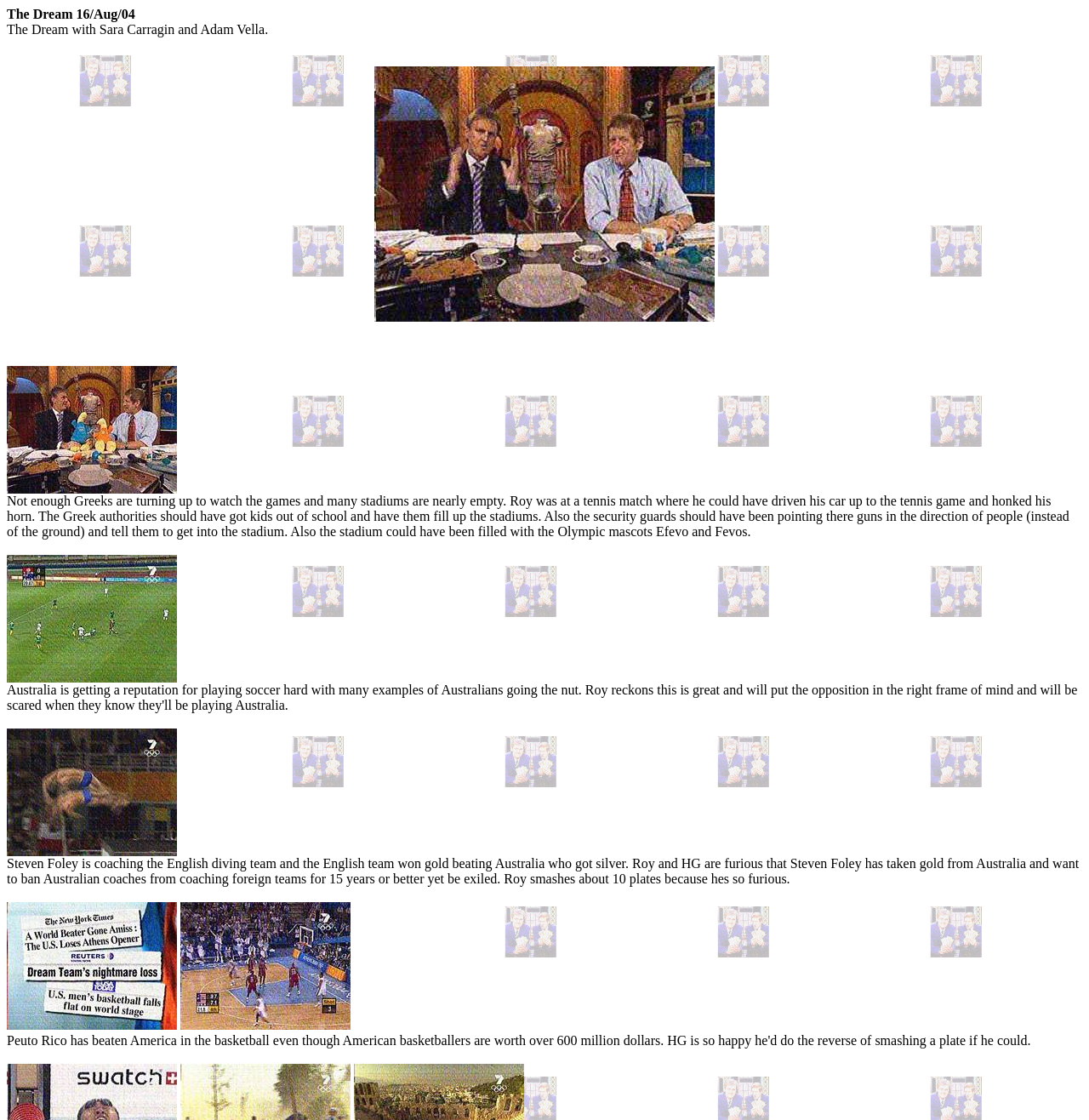Based on the image, give a detailed response to the question: What is the position of the image relative to the text 'The Dream 16/Aug/04'?

I inferred this answer by comparing the bounding box coordinates of the image and the text 'The Dream 16/Aug/04'. The image has a left coordinate of 0.344, which is greater than the right coordinate of the text (0.246), indicating that the image is to the right of the text.